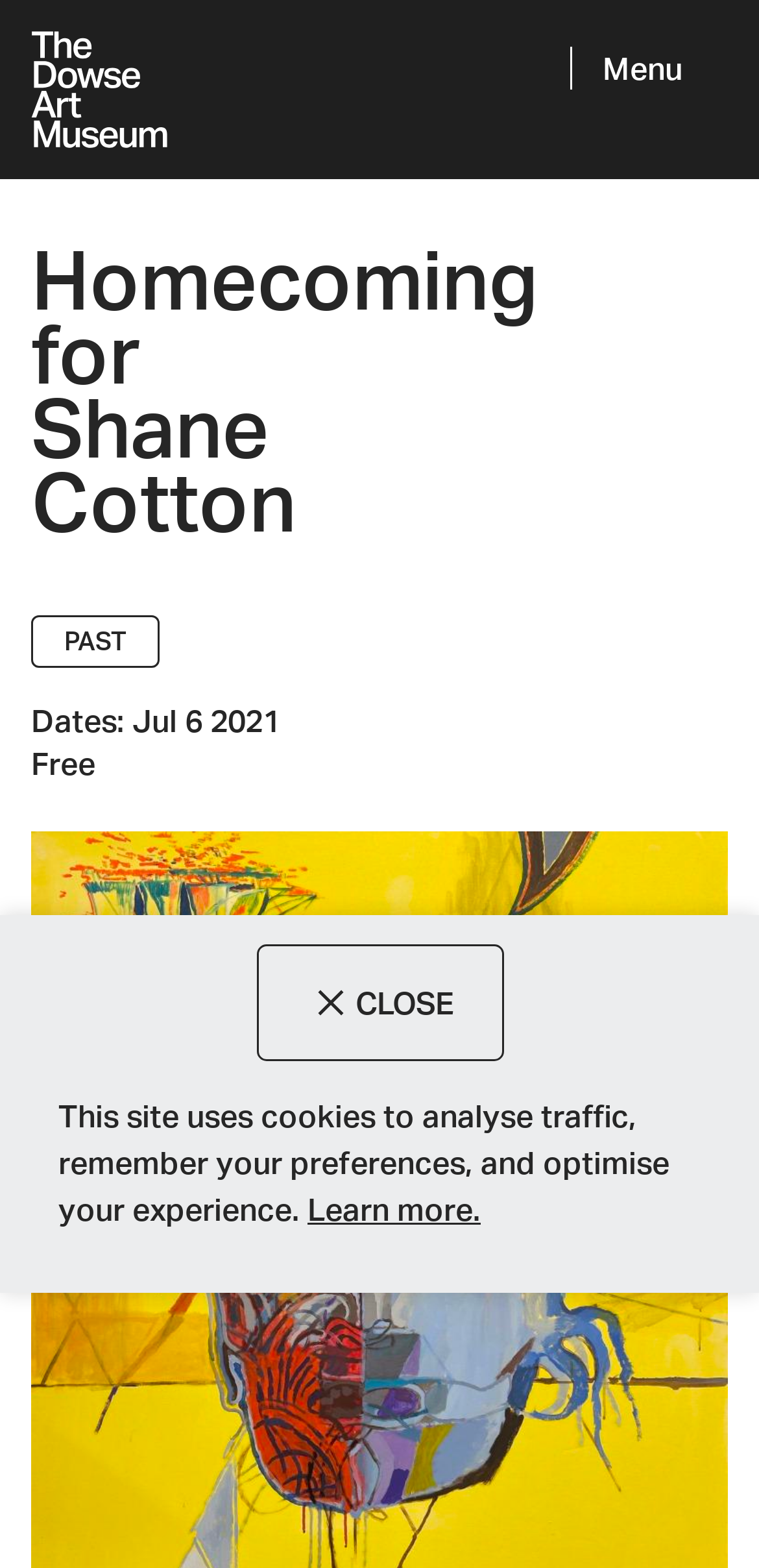What is the name of the exhibition?
Using the image as a reference, deliver a detailed and thorough answer to the question.

The name of the exhibition can be found in the heading element on the webpage, which is 'Homecoming for Shane Cotton'.